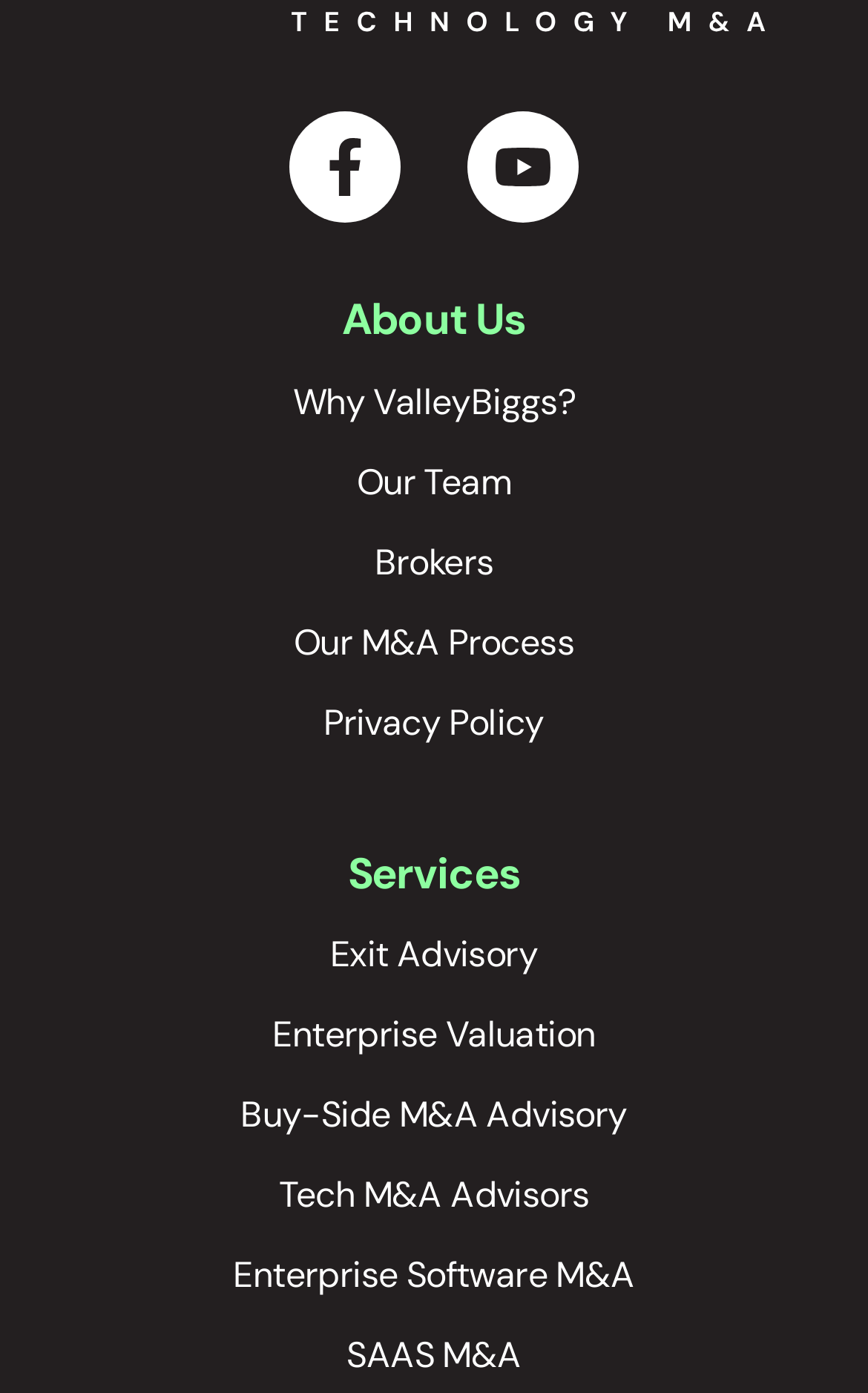What is the company's social media platform?
Please ensure your answer to the question is detailed and covers all necessary aspects.

The webpage has a link to Facebook, which is a social media platform, indicating that the company has a presence on Facebook.